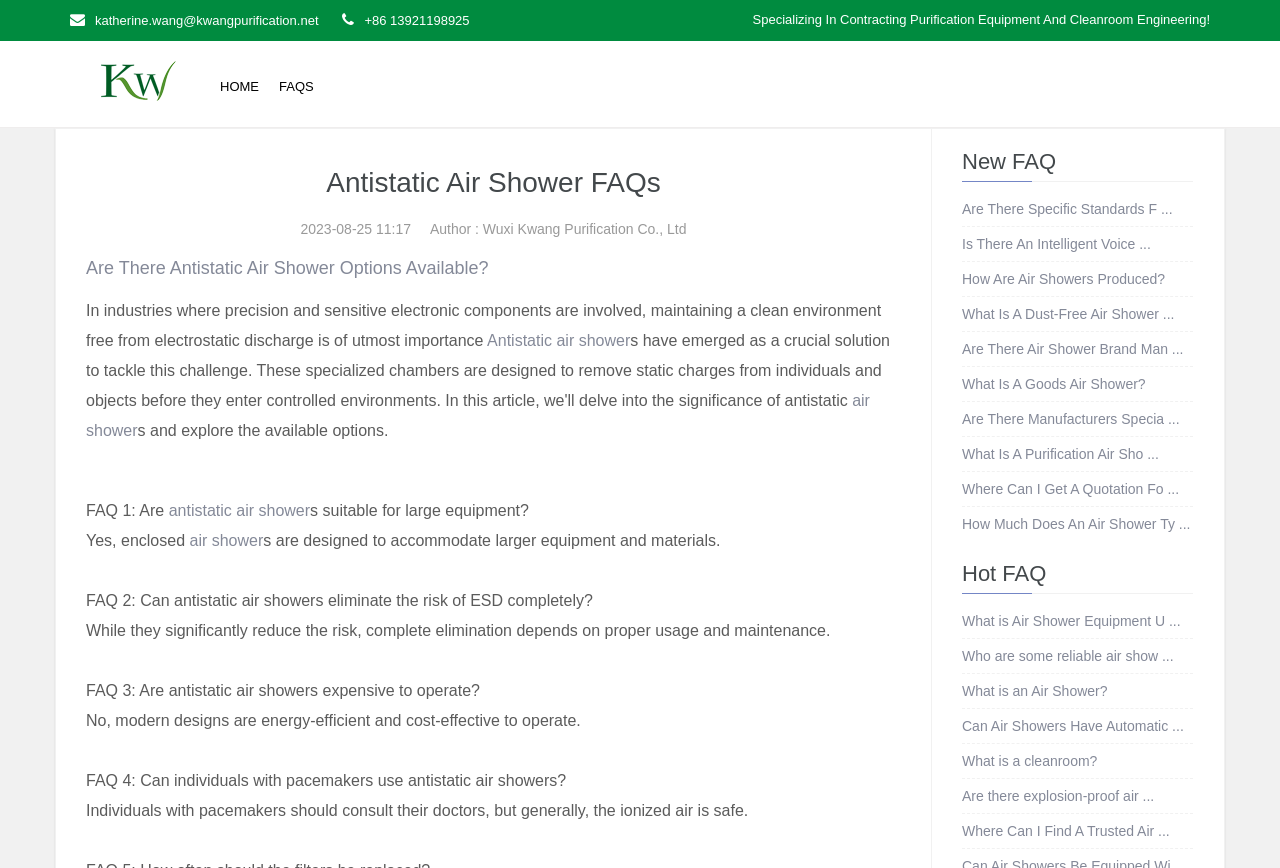Identify the bounding box coordinates of the element to click to follow this instruction: 'Visit the company's homepage'. Ensure the coordinates are four float values between 0 and 1, provided as [left, top, right, bottom].

[0.055, 0.083, 0.16, 0.101]